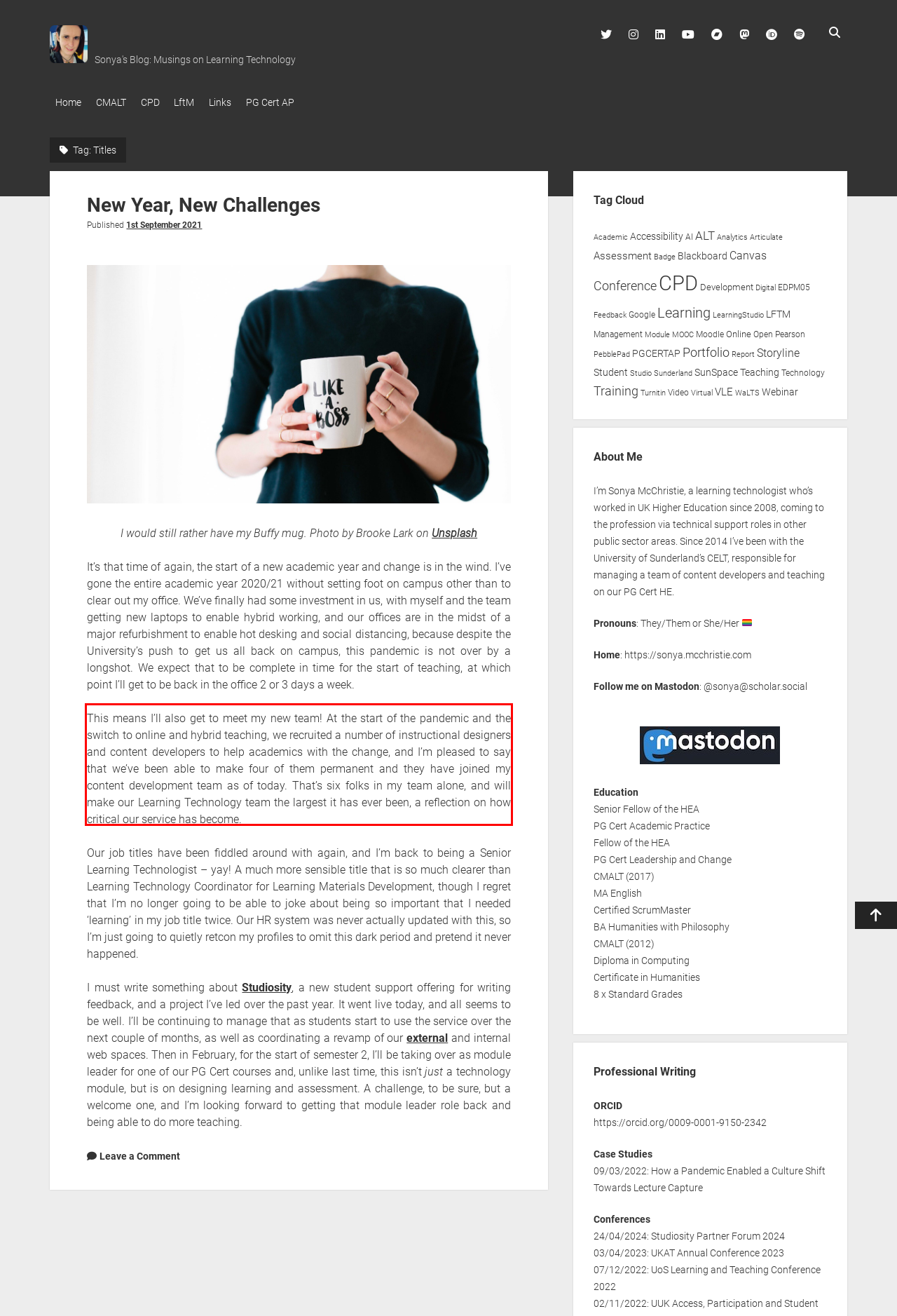Please identify and extract the text content from the UI element encased in a red bounding box on the provided webpage screenshot.

This means I’ll also get to meet my new team! At the start of the pandemic and the switch to online and hybrid teaching, we recruited a number of instructional designers and content developers to help academics with the change, and I’m pleased to say that we’ve been able to make four of them permanent and they have joined my content development team as of today. That’s six folks in my team alone, and will make our Learning Technology team the largest it has ever been, a reflection on how critical our service has become.